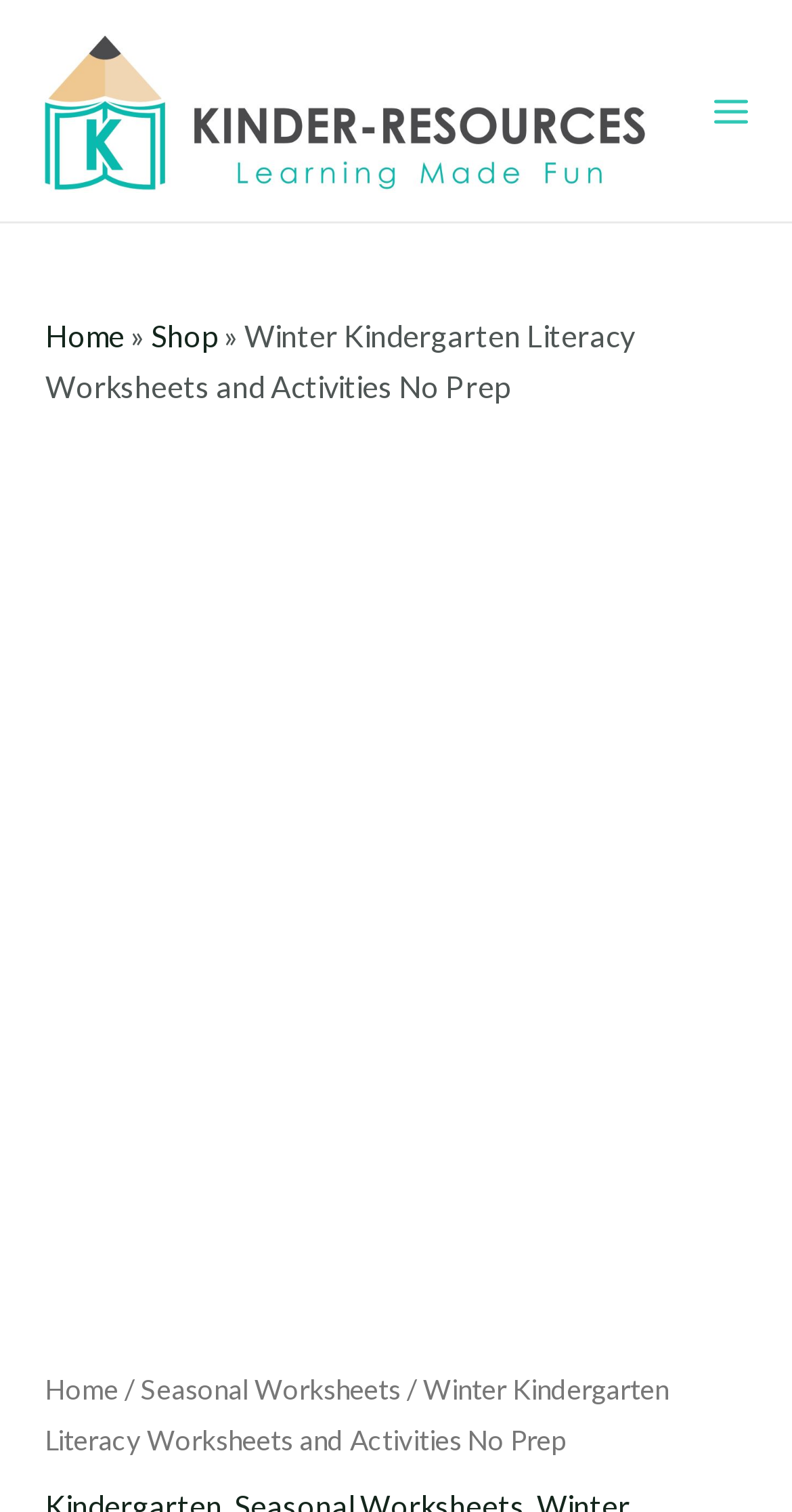What is the purpose of the 'ADD TO CART' button? Refer to the image and provide a one-word or short phrase answer.

To add product to cart